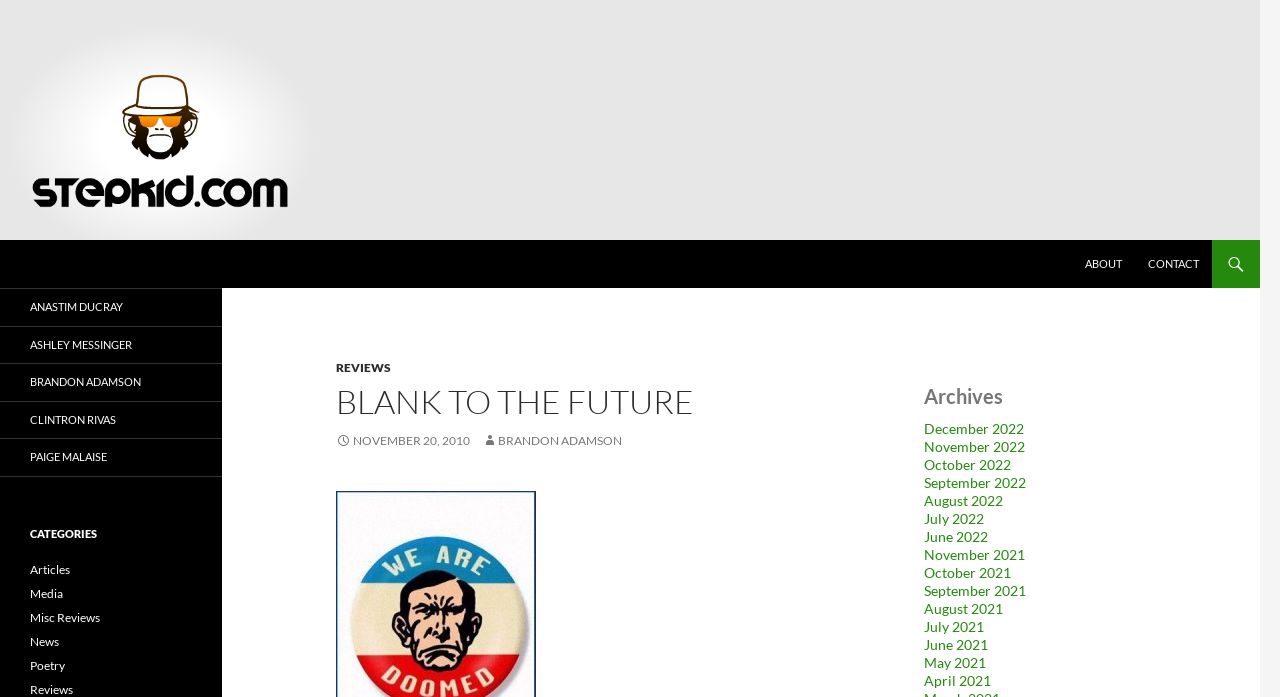Give a one-word or short phrase answer to the question: 
What is the name of the author of the article 'we-are-doomed-johnderbyshire-300'?

Brandon Adamson